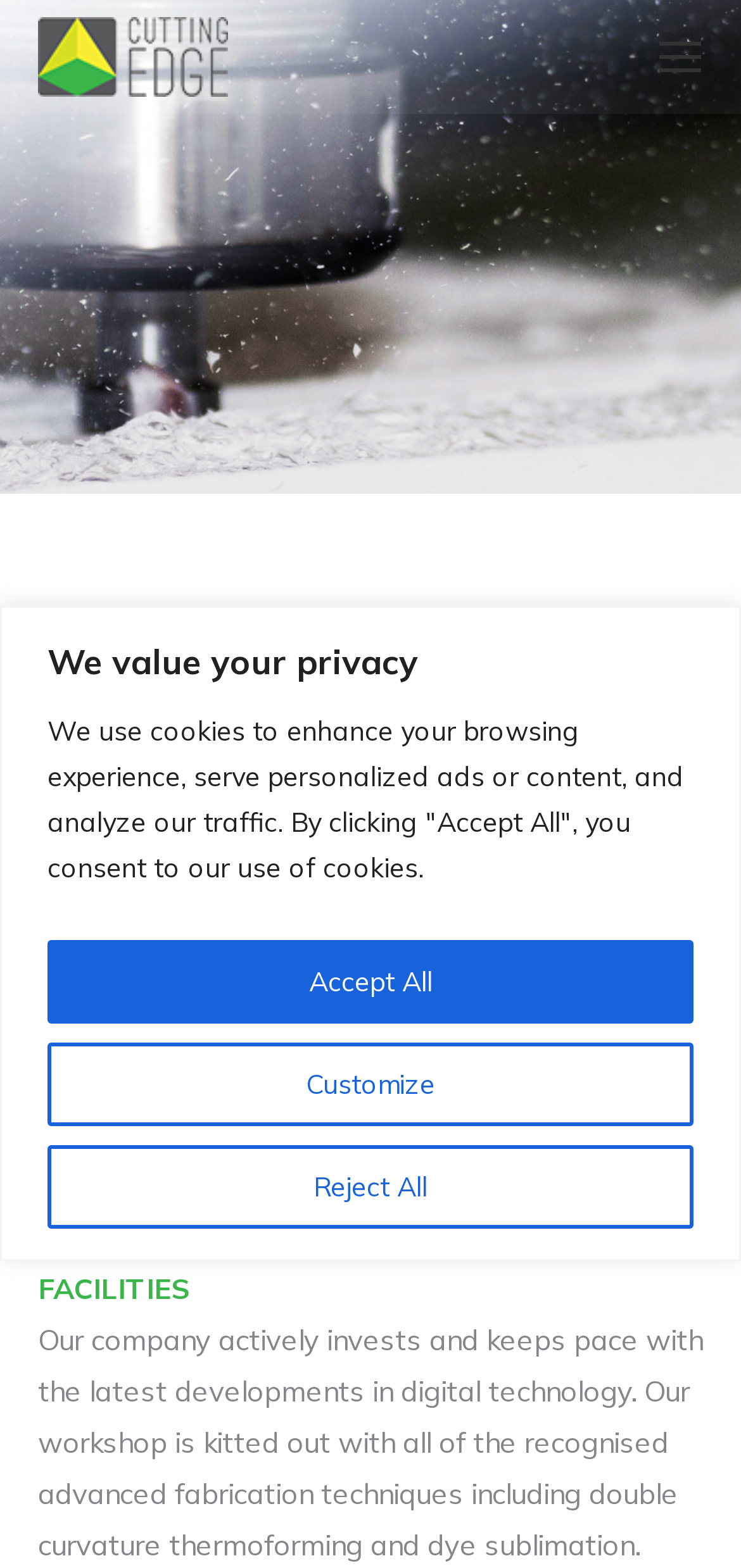Give a concise answer of one word or phrase to the question: 
What kind of projects does the company work on?

Jobs of all shapes and sizes